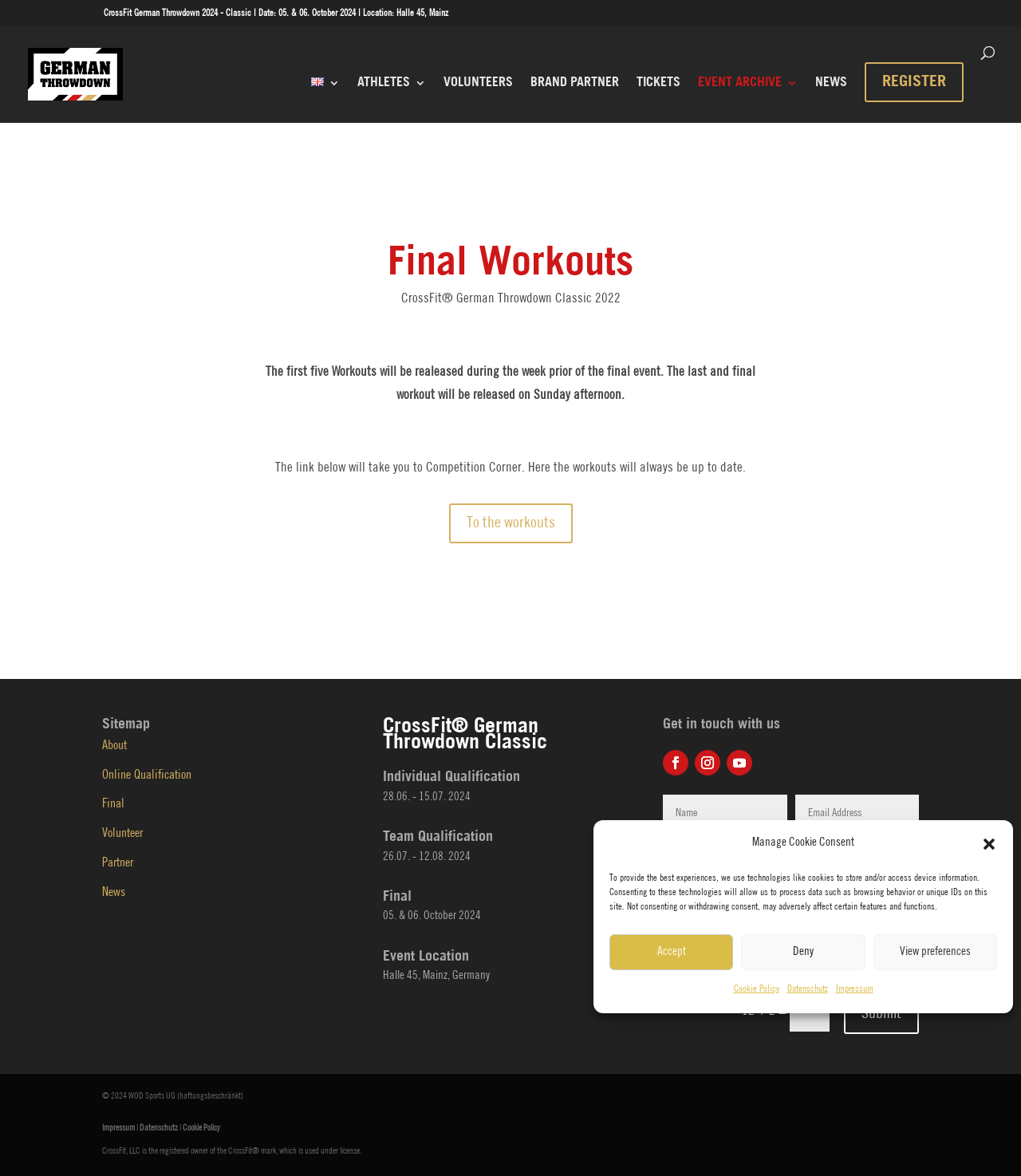Provide an in-depth caption for the contents of the webpage.

The webpage is about the CrossFit German Throwdown Classic 2022, a fitness competition event. At the top, there is a dialog box for managing cookie consent, which includes buttons to accept, deny, or view preferences, as well as links to the cookie policy, Datenschutz, and Impressum.

Below the dialog box, there is a header section with a logo and links to different sections of the website, including German Throwdown, English, Athletes, Volunteers, Brand Partner, Tickets, Event Archive, News, and Register.

The main content area is divided into two sections. The left section has a heading "Final Workouts" and provides information about the competition, including the release schedule of the workouts and a link to Competition Corner. Below this, there is a sitemap section with links to various pages, including About, Online Qualification, Final, Volunteer, Partner, and News.

The right section has a heading "CrossFit German Throwdown Classic" and provides information about the competition schedule, including individual and team qualification dates, the final event date, and the event location. There is also a section for getting in touch with the organizers, which includes social media links and a contact form.

At the bottom of the page, there is a footer section with copyright information, links to Impressum, Datenschutz, and Cookie Policy, and a statement about the use of the CrossFit mark.